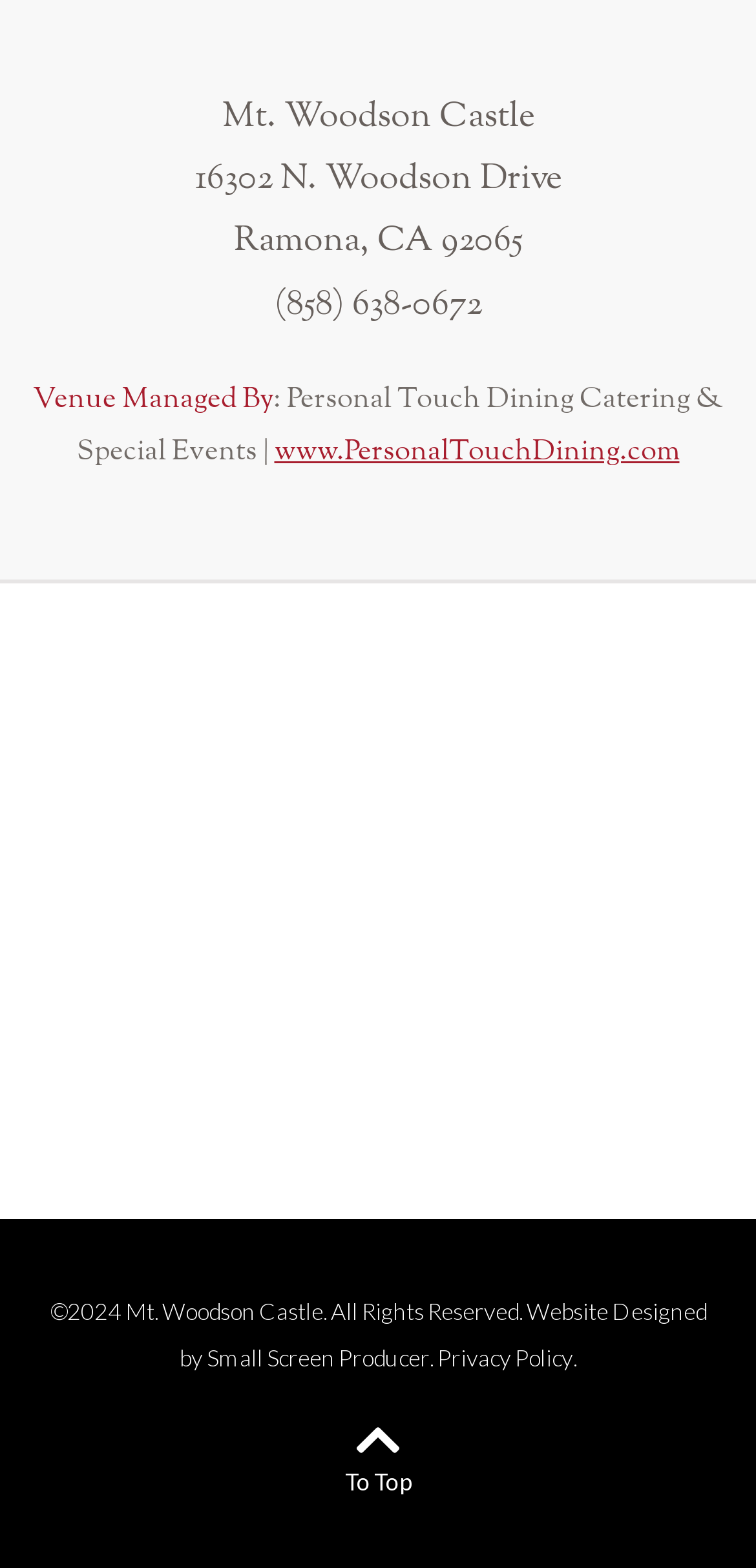Use a single word or phrase to answer the question: 
How many years has Mt. Woodson Castle won the Wedding Wire Couples Choice Awards?

7